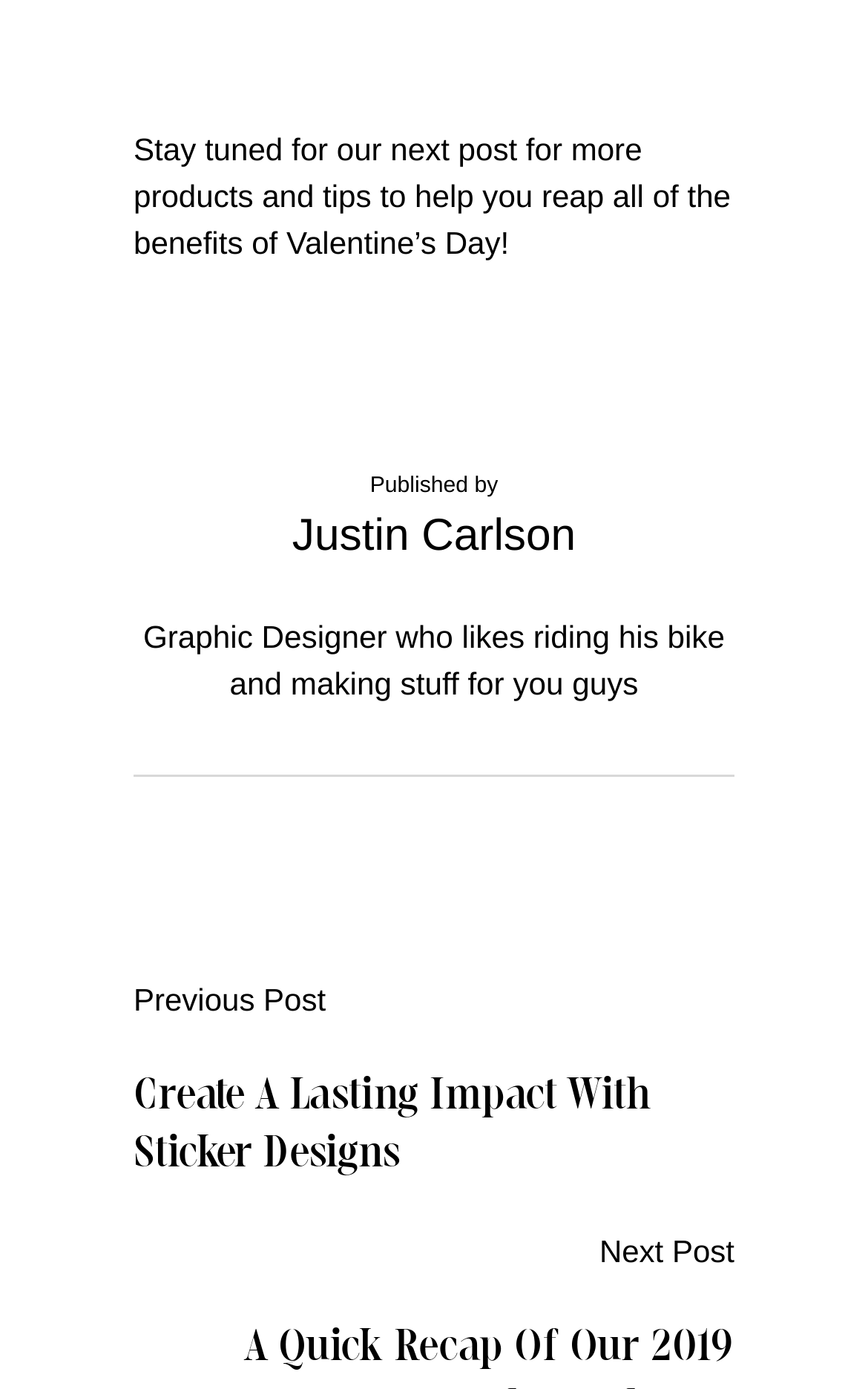What is the author's profession?
Answer the question with a single word or phrase, referring to the image.

Graphic Designer